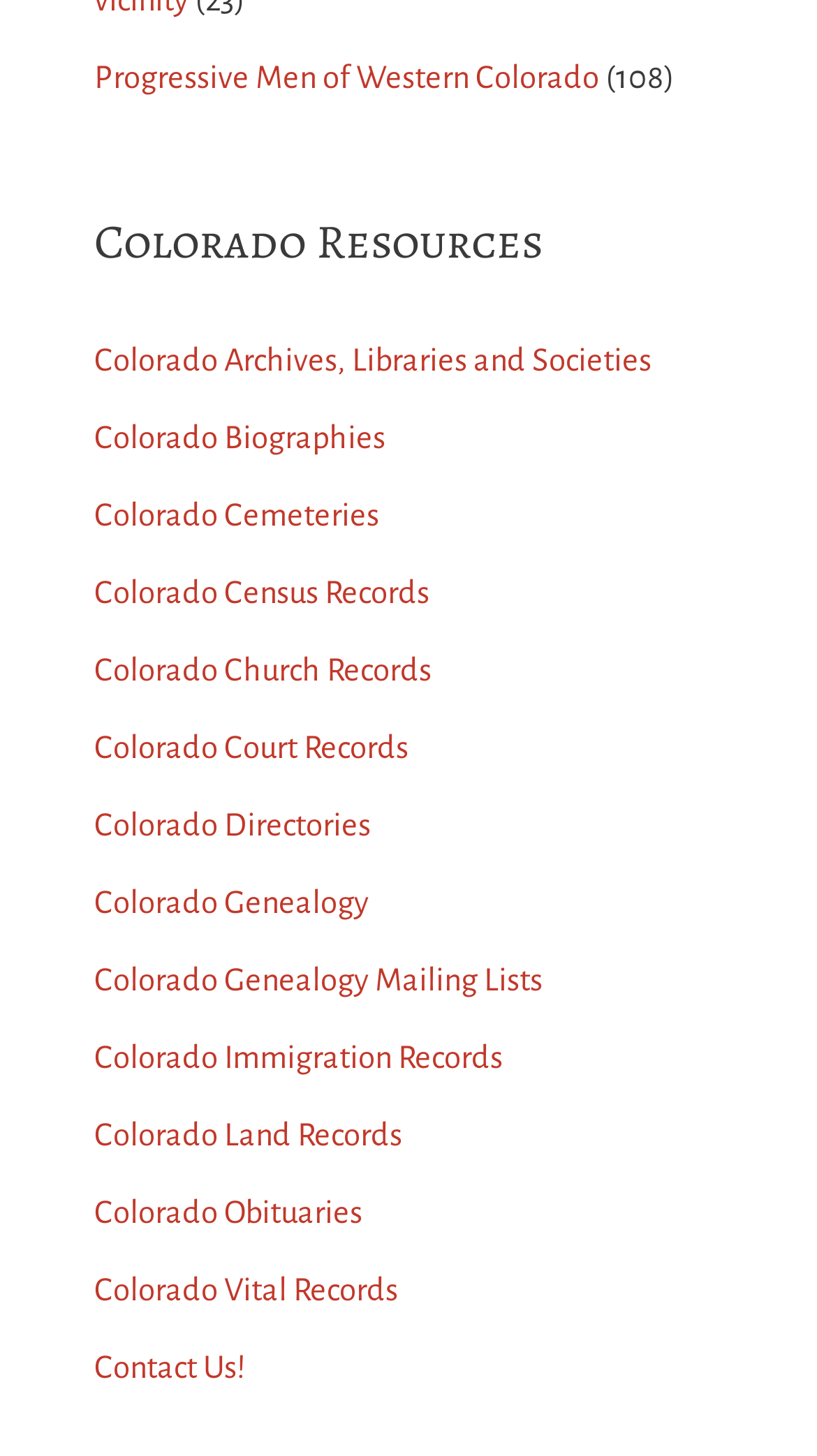Pinpoint the bounding box coordinates of the element that must be clicked to accomplish the following instruction: "access the second link". The coordinates should be in the format of four float numbers between 0 and 1, i.e., [left, top, right, bottom].

None